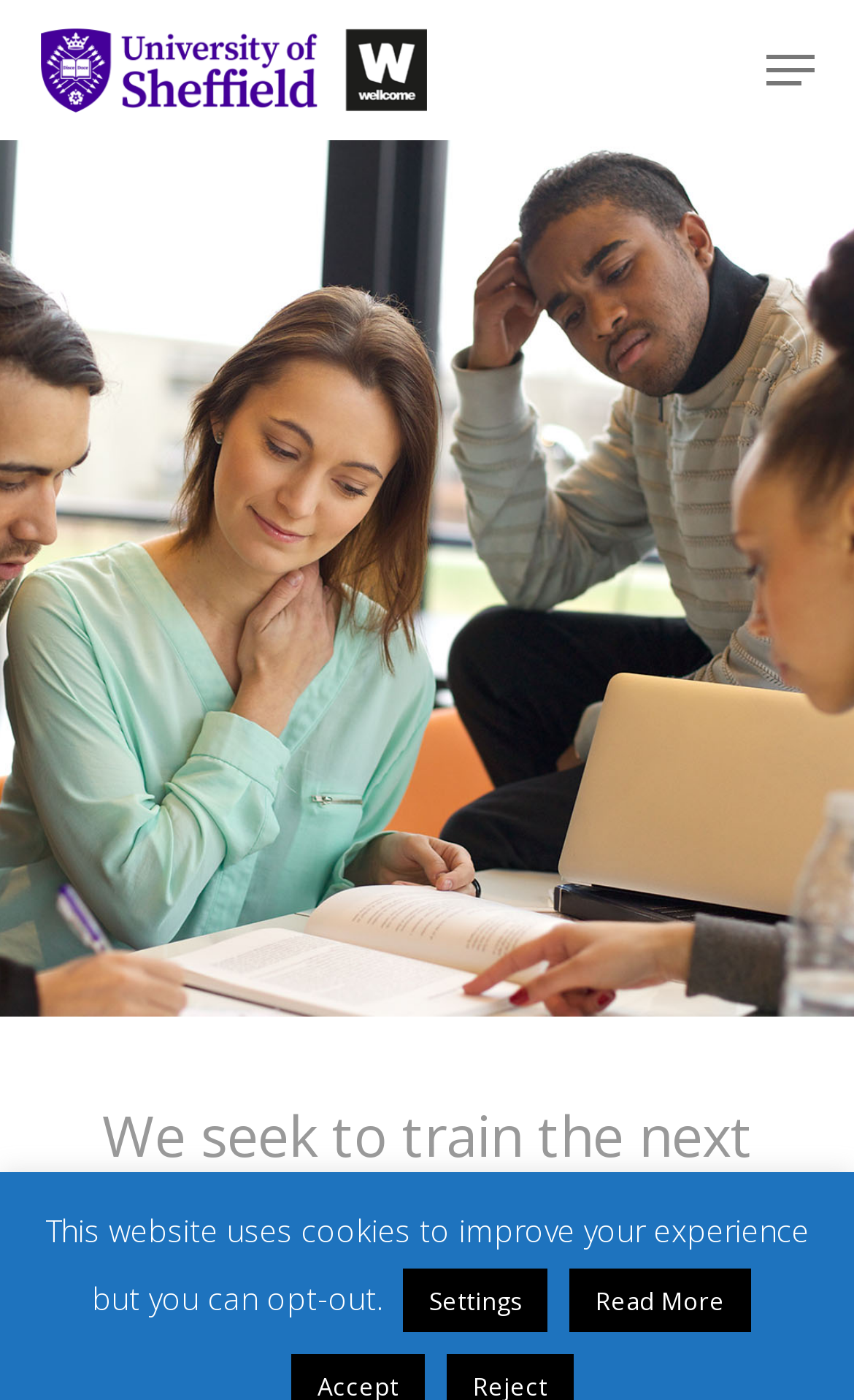Give a detailed overview of the webpage's appearance and contents.

The webpage is about the Wellcome PhD studentships program, which aims to train the next generation of researchers in high-quality research of complex multi-component public health interventions and policies.

At the top left of the page, there is a search bar with a textbox labeled "Search" and a static text "Hit enter to search or ESC to close" below it. To the right of the search bar, there is a link "Wellcome PhD studentships" with an associated image.

The main navigation menu is located at the top right of the page, with links to "Home", "About", "Course Years", "Apply", "Widening Participation", "Supervisors", "Cohorts", and "Contact". The "Course Years" link has sub-links to "Year One" and "Years Two-Four", while the "Cohorts" link has sub-links to "Cohort One", "Cohort Two", "Cohort Three", "Cohort Four", and "Cohort Five".

At the bottom of the page, there is a static text stating "This website uses cookies to improve your experience but you can opt-out." Next to it, there is a button labeled "Settings" and a link "Read More".